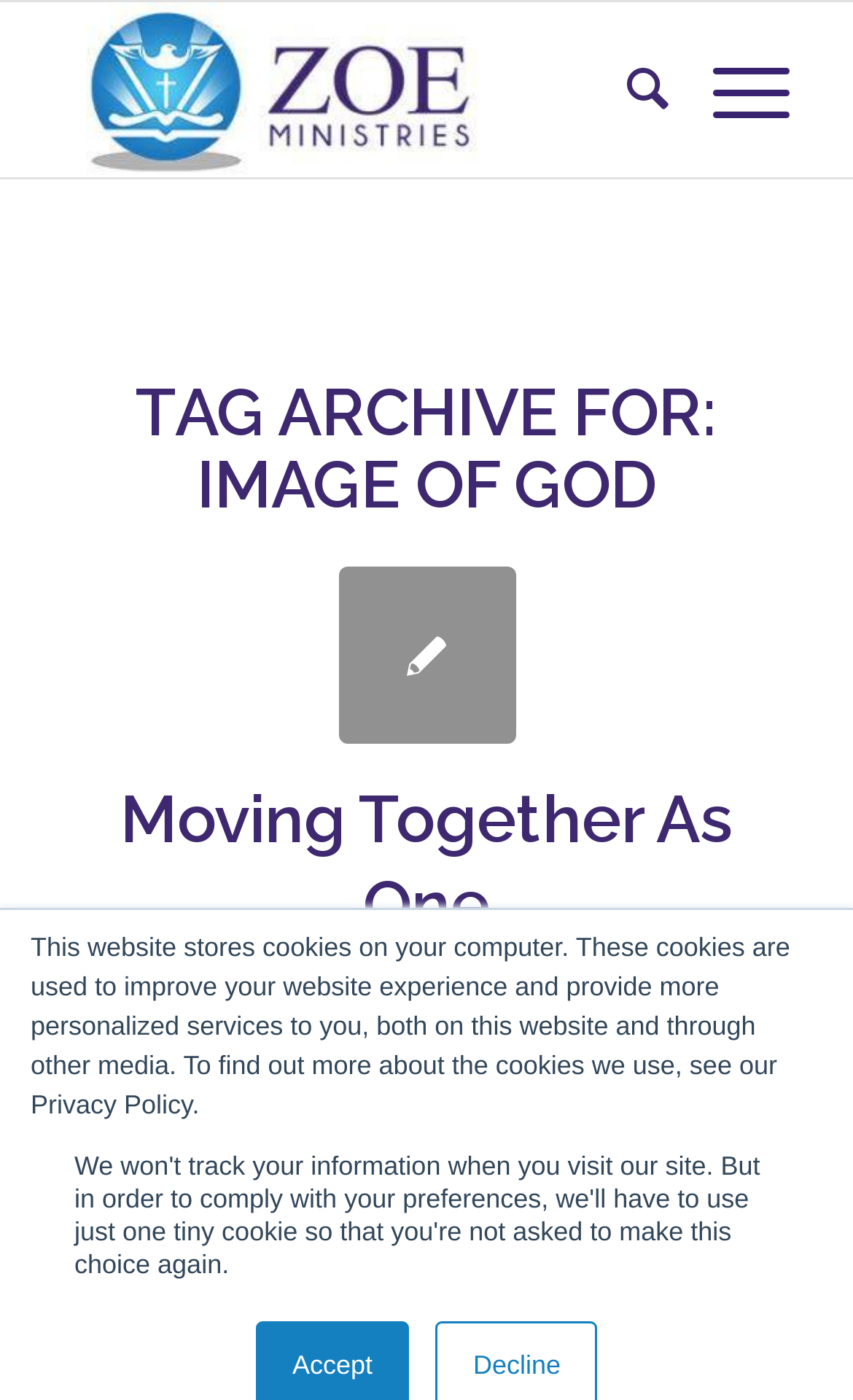Find the bounding box coordinates for the element that must be clicked to complete the instruction: "Click the Zoe Ministries Church link". The coordinates should be four float numbers between 0 and 1, indicated as [left, top, right, bottom].

[0.075, 0.002, 0.579, 0.127]